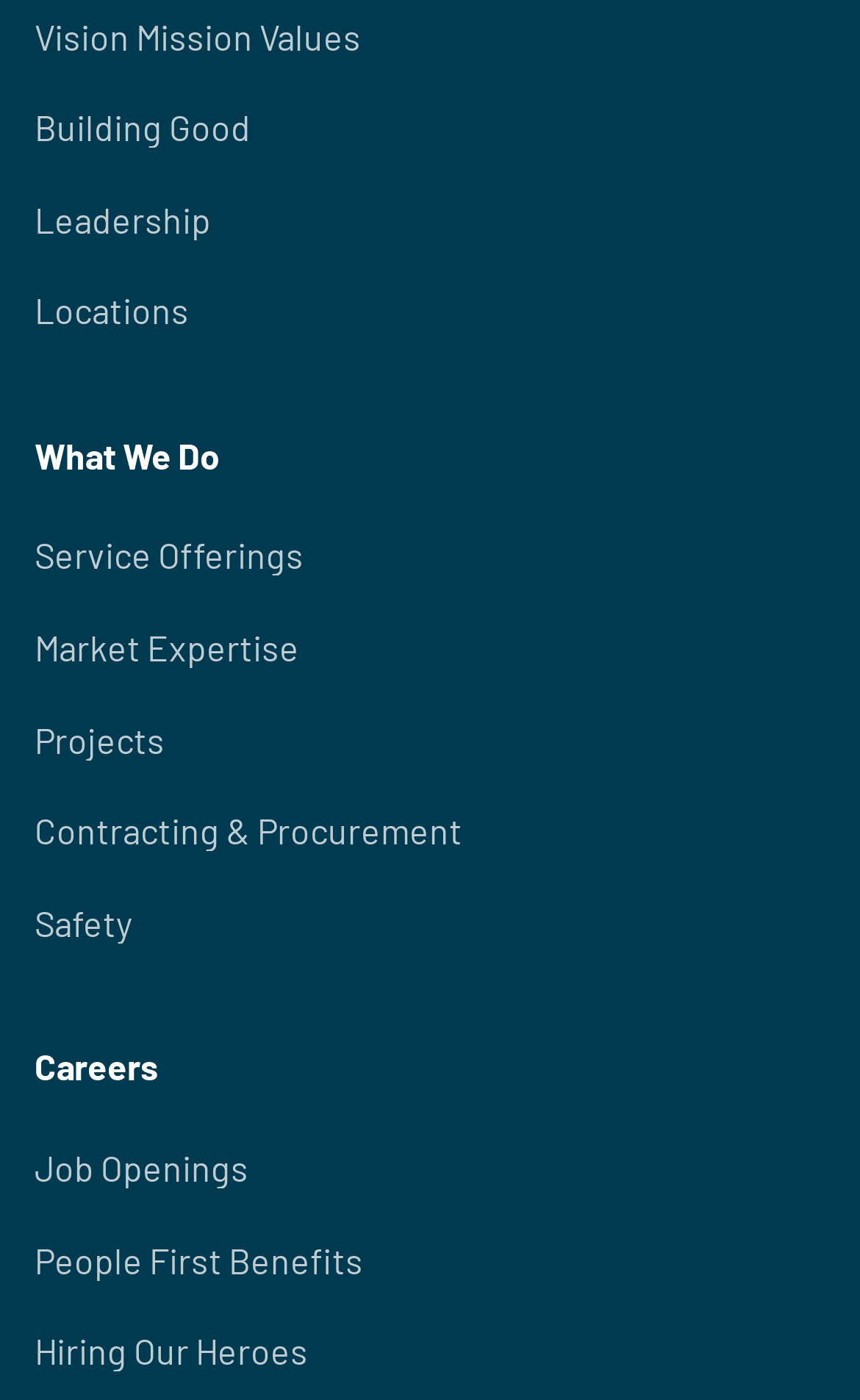Indicate the bounding box coordinates of the element that needs to be clicked to satisfy the following instruction: "Read about Safety". The coordinates should be four float numbers between 0 and 1, i.e., [left, top, right, bottom].

[0.04, 0.639, 0.96, 0.679]